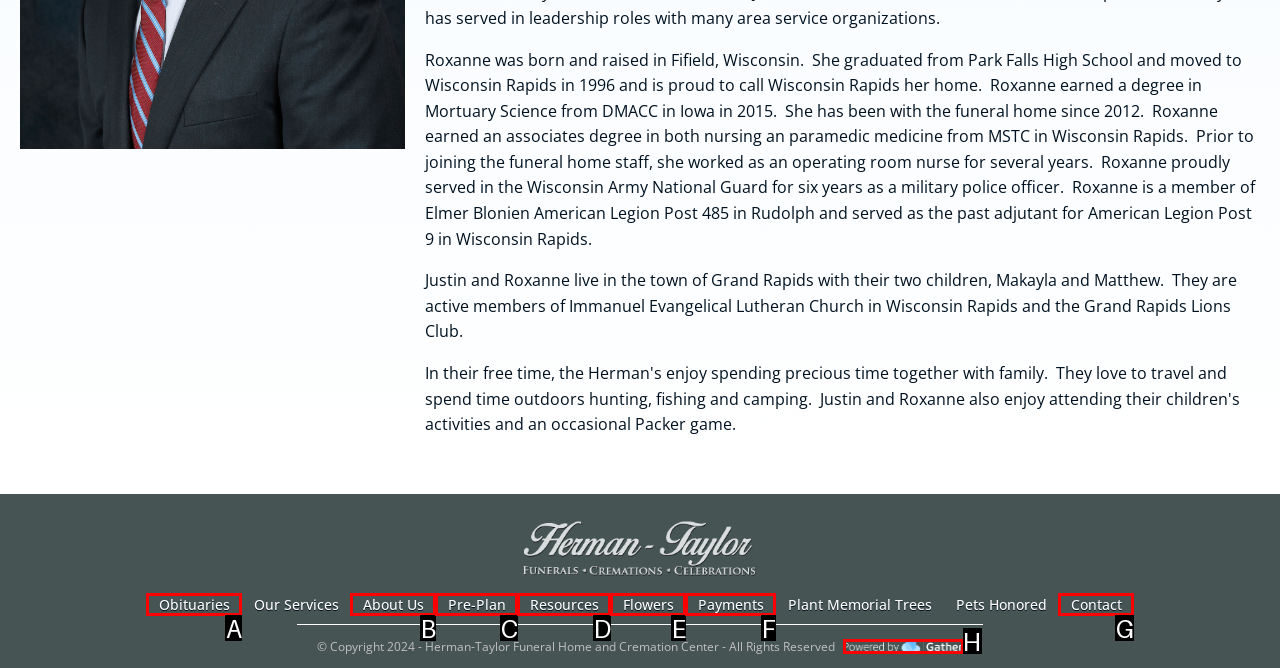Identify the HTML element that corresponds to the description: Payments Provide the letter of the matching option directly from the choices.

F